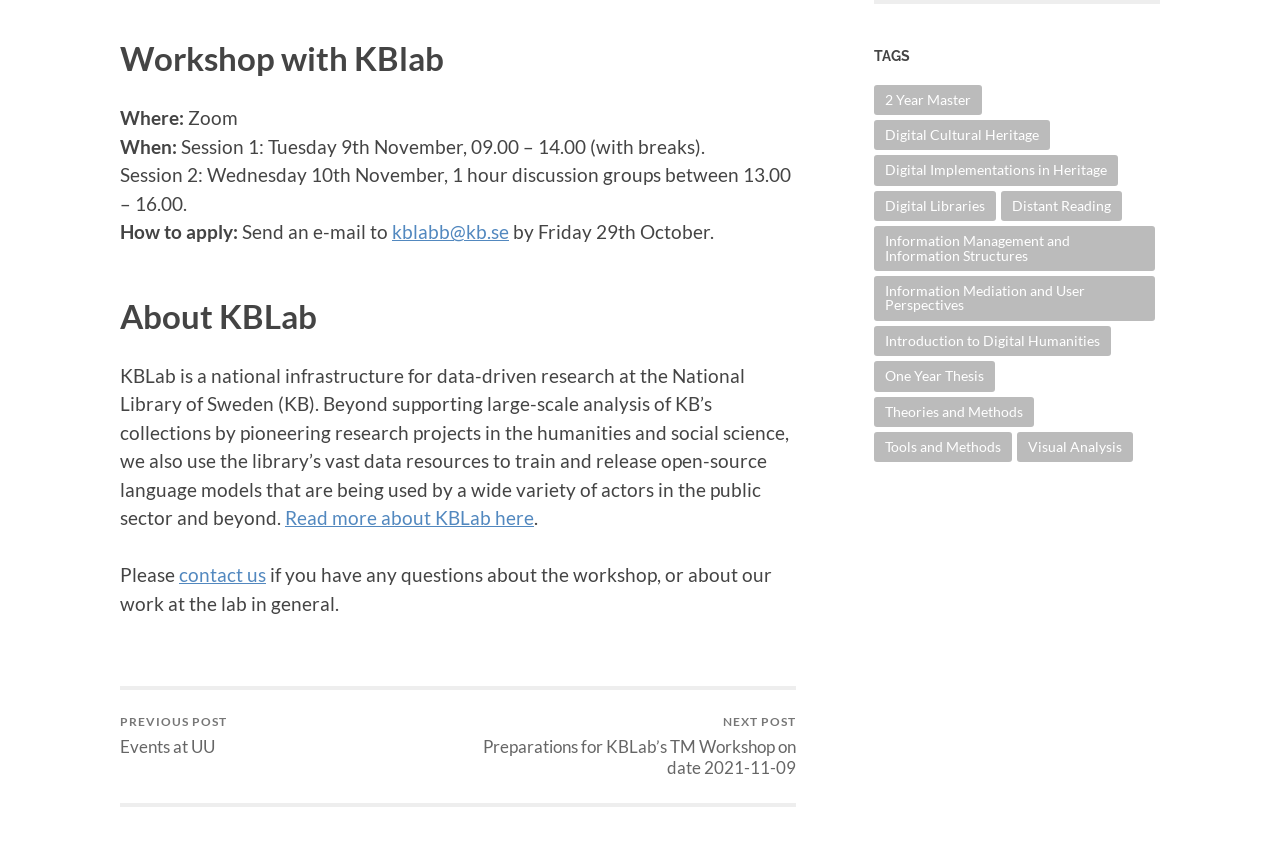What is the topic of the workshop?
Provide an in-depth and detailed explanation in response to the question.

The topic of the workshop can be determined by looking at the heading 'Workshop with KBlab' at the top of the webpage, which suggests that the workshop is related to KBlab.